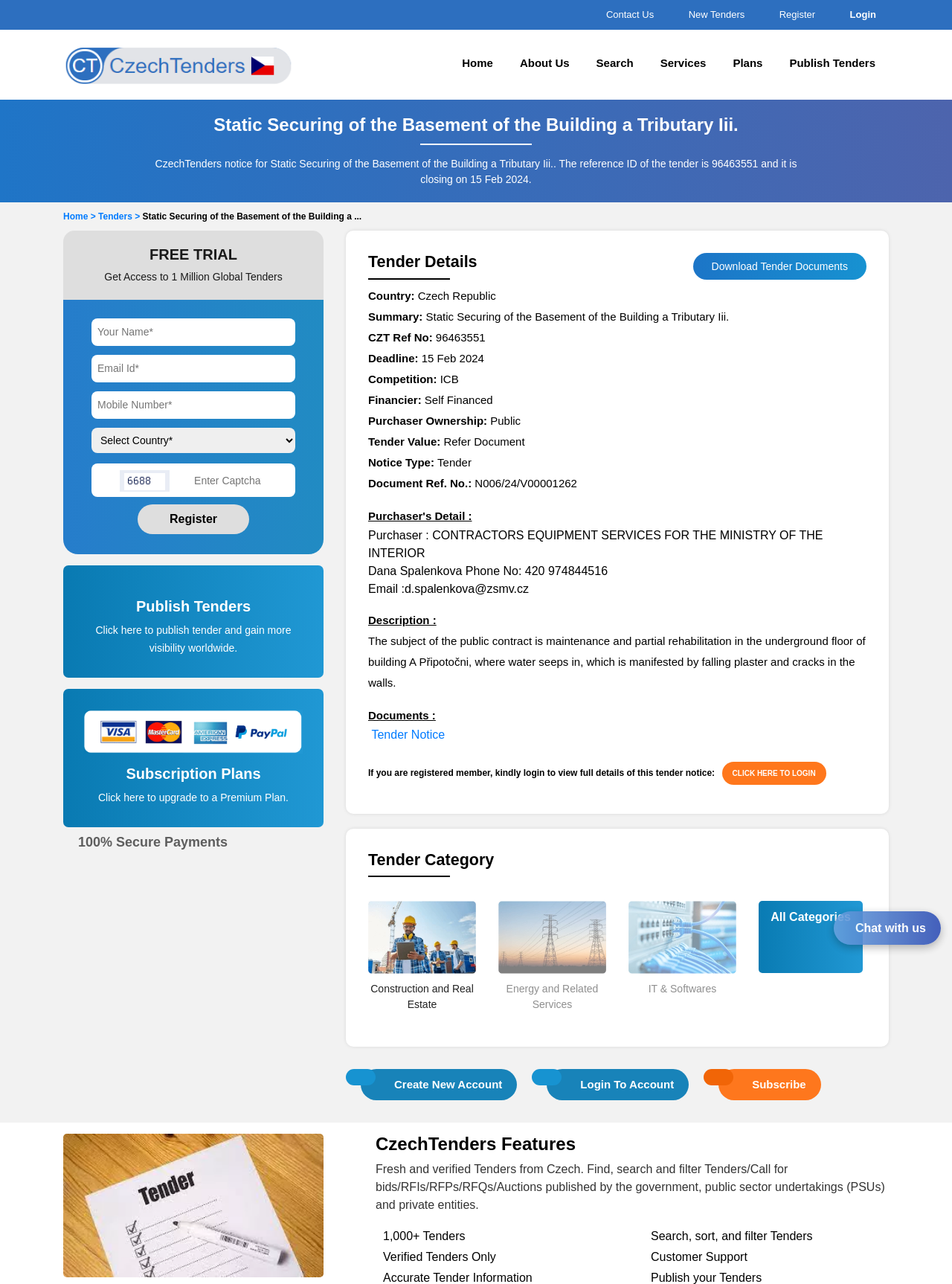Identify the bounding box for the UI element described as: "IT & Softwares". The coordinates should be four float numbers between 0 and 1, i.e., [left, top, right, bottom].

[0.66, 0.724, 0.773, 0.776]